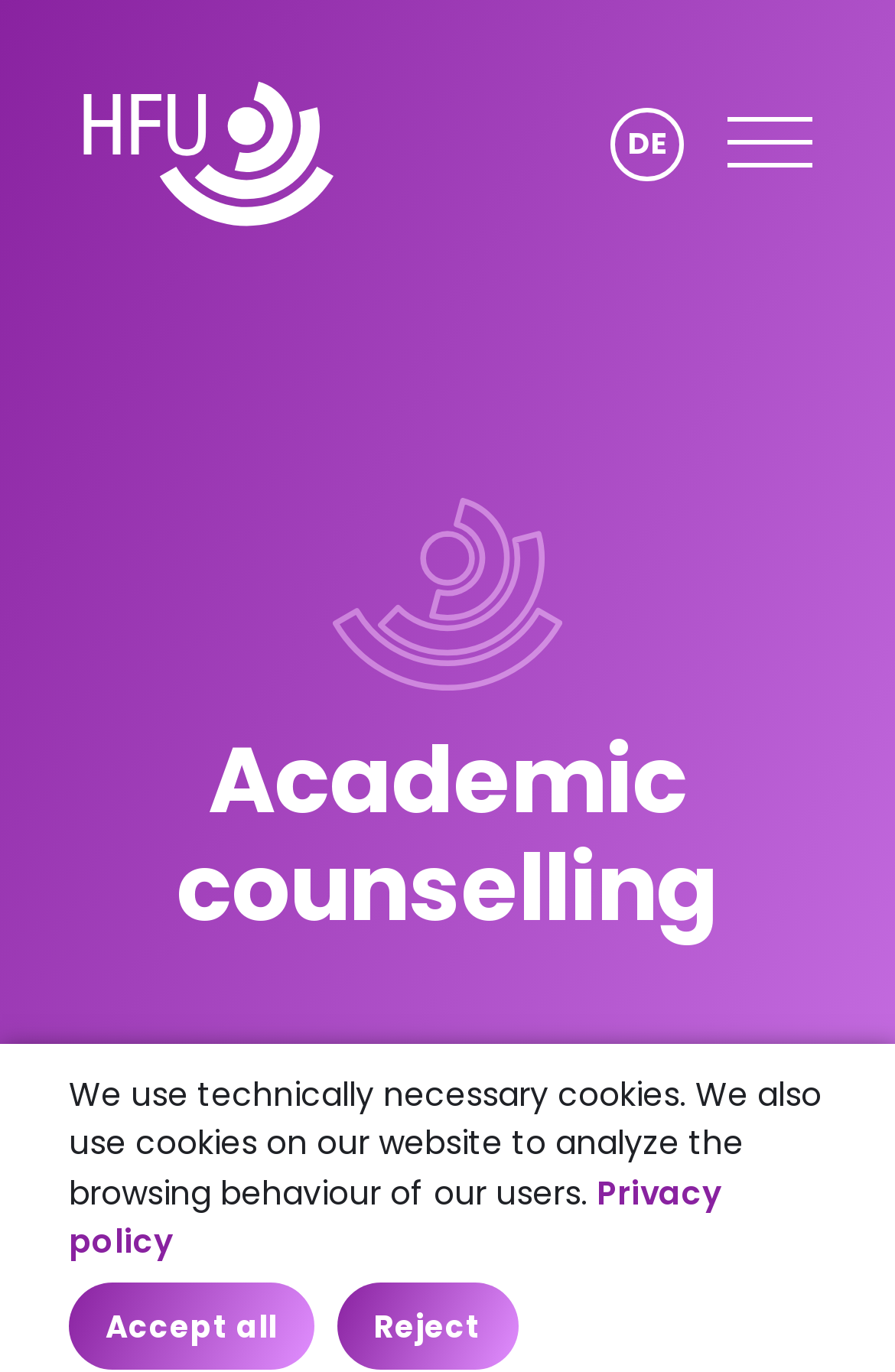What language is the webpage currently in?
Use the information from the screenshot to give a comprehensive response to the question.

The language of the webpage can be determined by looking at the abbreviation 'DE' in the top-right corner, which corresponds to the German language, Deutsch.